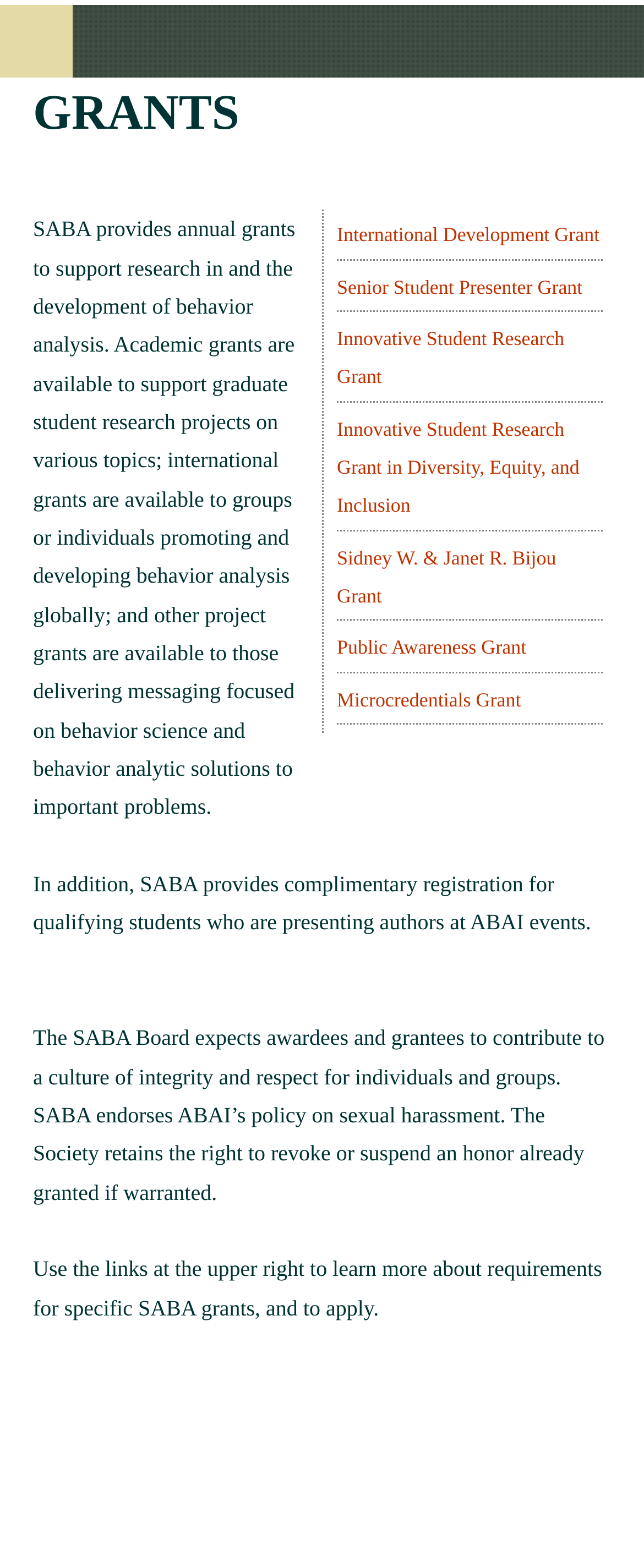Respond with a single word or phrase to the following question: What is the main purpose of SABA?

Provide grants